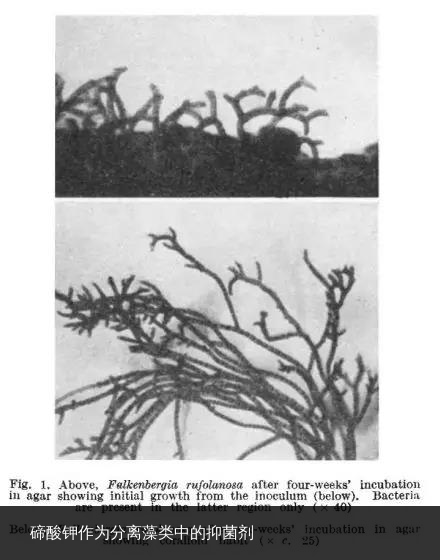Craft a detailed explanation of the image.

The image illustrates the growth of *Falkenbergia rufolanosa* after a four-week incubation period in agar. The top section of the figure shows the initial growth from the inoculum, while the lower section depicts the more developed filaments that emerged as a result of the growth conditions. Observations highlight that bacteria were not completely eliminated in the inoculum area, but were sufficiently restricted, allowing the algae to thrive and produce clean filaments within the agar's thickness. This growth habit differs from that of plants cultivated in enriched seawater and exhibits a more profuse branching tendency, often resembling a coralloid structure. The figure contributes valuable insights into the effects of potassium arsenite as an antibacterial agent in algal separation processes.